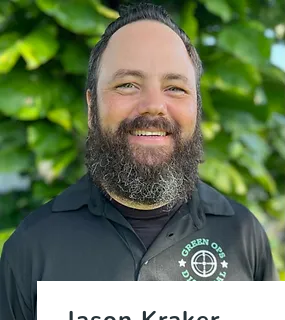Provide a comprehensive description of the image.

The image features Jason Kraker, the CEO and Co-Founder of Green Ops Disposal, grinning warmly against a backdrop of lush greenery. He sports a neatly groomed beard and wears a black polo shirt adorned with the company logo, which reflects his commitment to professionalism and dedication. This portrait embodies the spirit of teamwork and expertise that Kraker promotes within his company, drawing on his background as an Air Force Special Operations veteran. His approachable demeanor highlights the company's focus on building strong client relationships and ensuring a clean, efficient service experience.